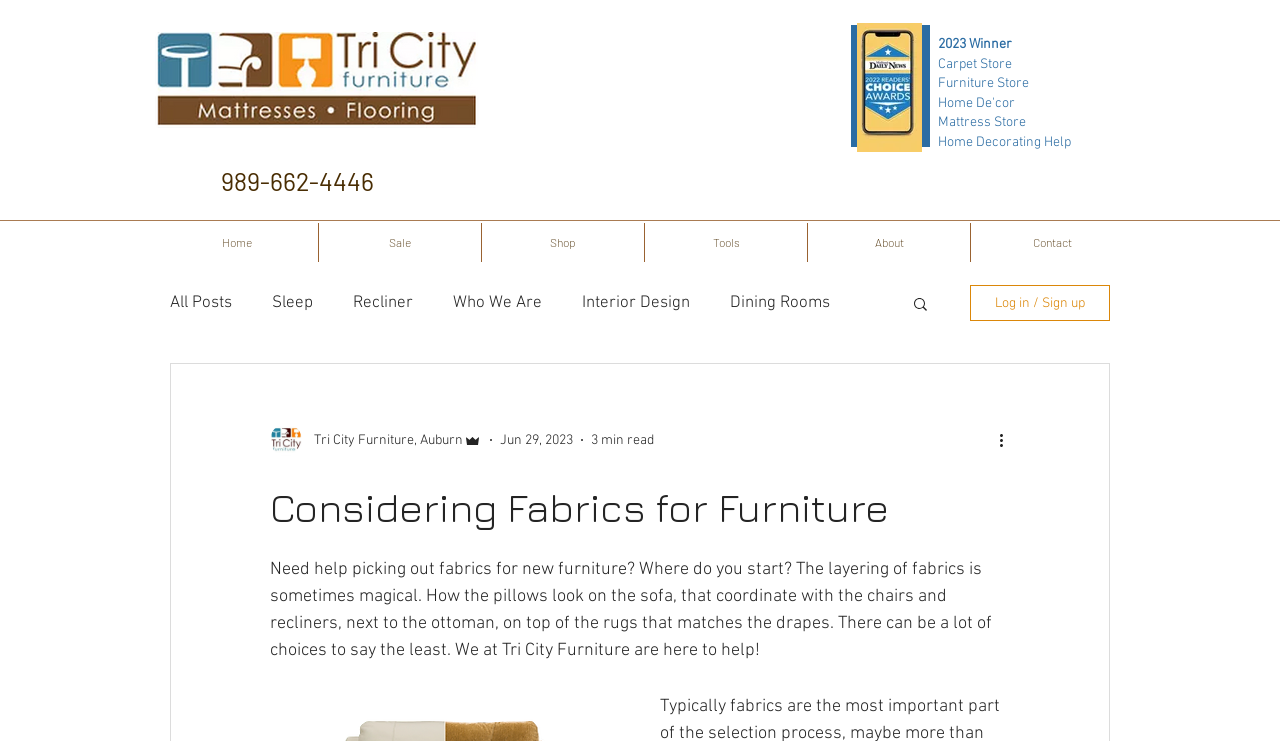Find the bounding box coordinates for the area that should be clicked to accomplish the instruction: "Call the phone number".

[0.173, 0.221, 0.298, 0.27]